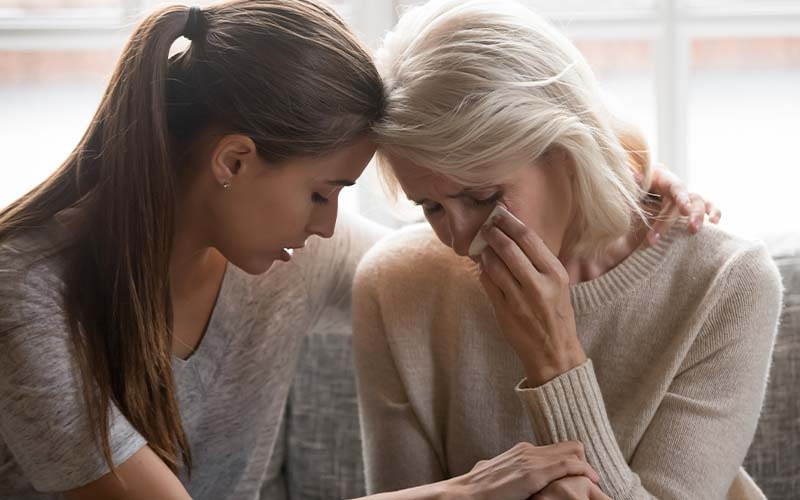Use a single word or phrase to answer the following:
What is the atmosphere in the scene?

Warm